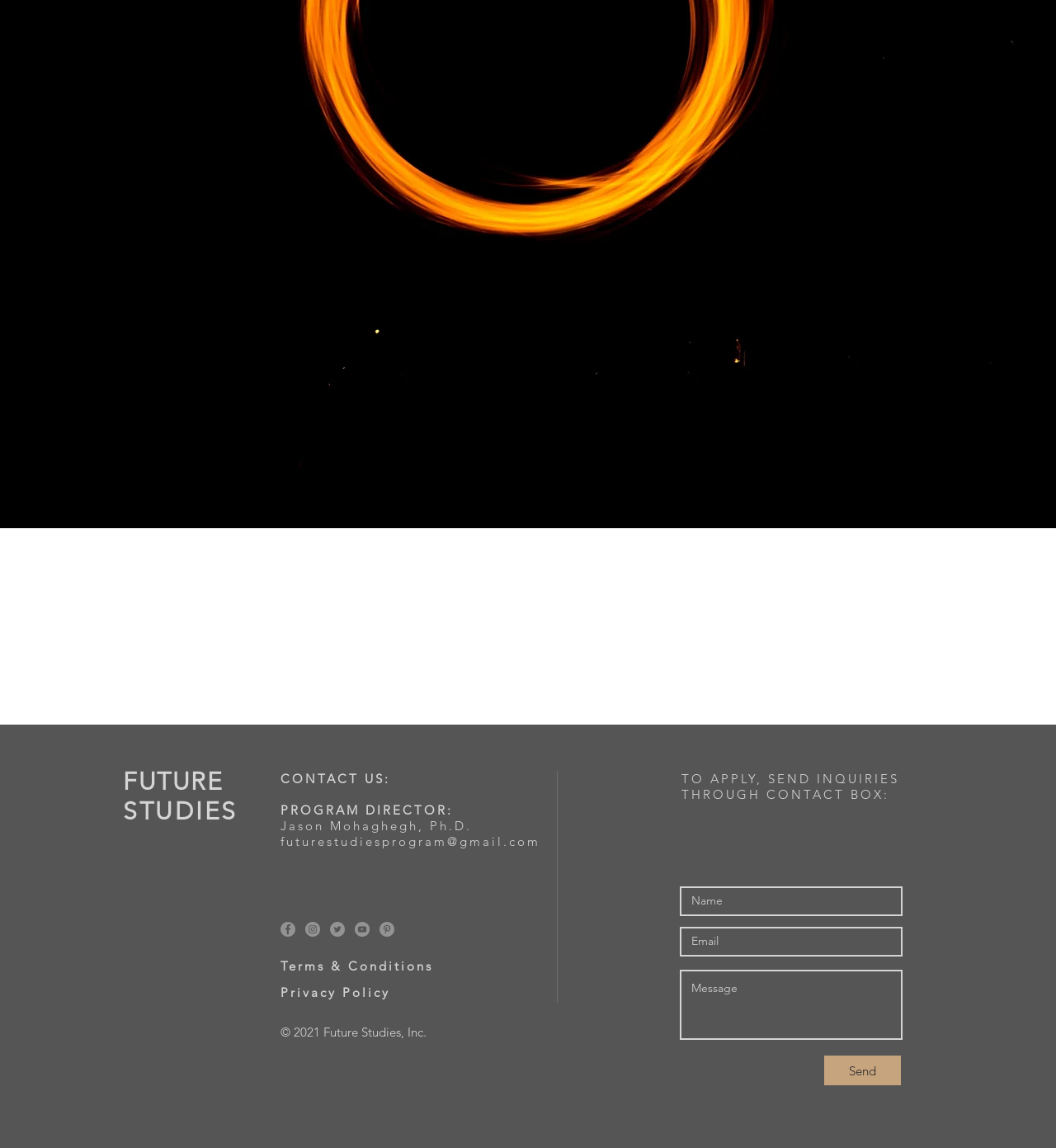Given the element description, predict the bounding box coordinates in the format (top-left x, top-left y, bottom-right x, bottom-right y). Make sure all values are between 0 and 1. Here is the element description: aria-label="Name" name="name" placeholder="Name"

[0.644, 0.772, 0.855, 0.798]